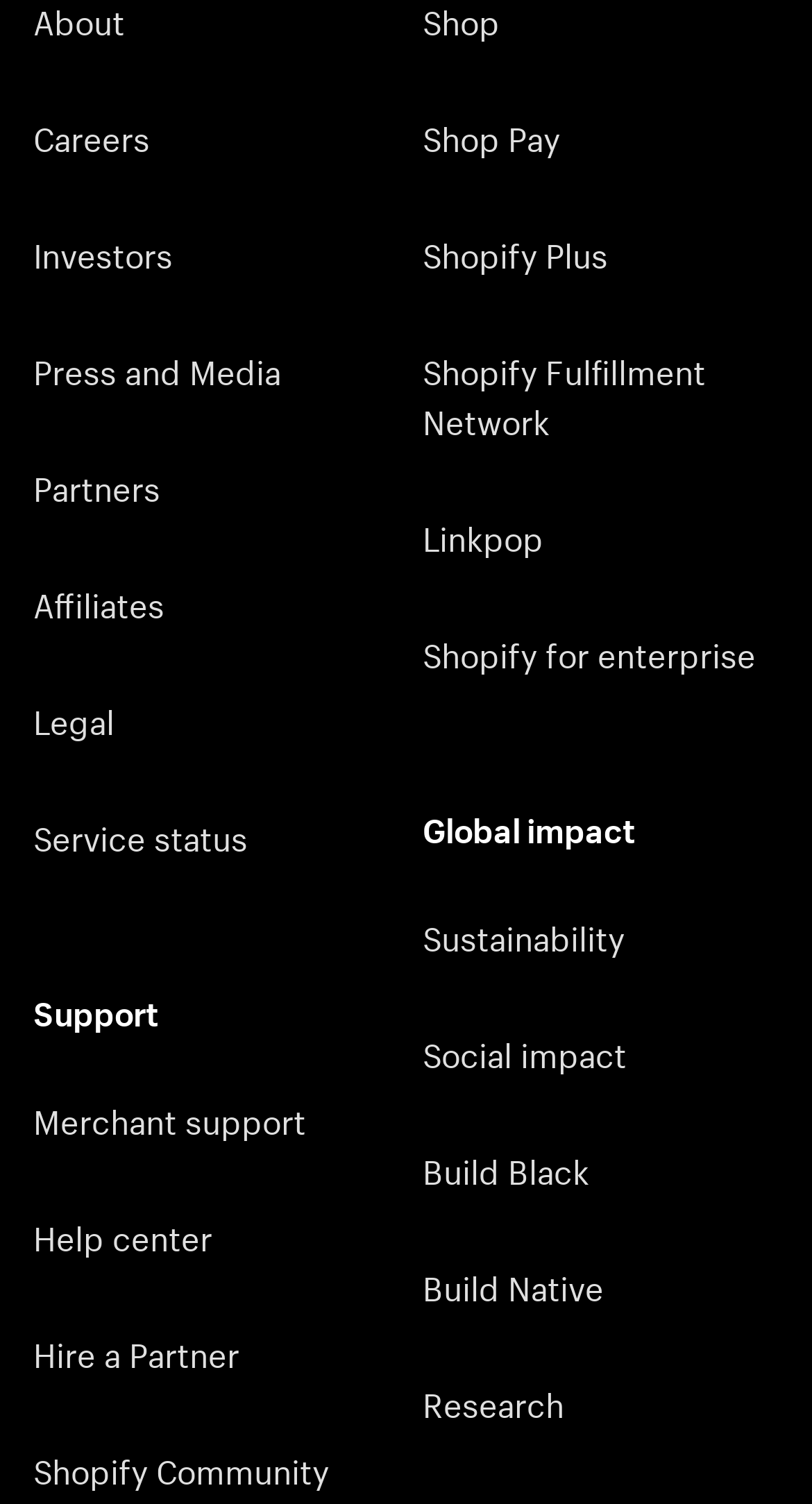Please identify the bounding box coordinates of the clickable region that I should interact with to perform the following instruction: "Explore Shopify for enterprise". The coordinates should be expressed as four float numbers between 0 and 1, i.e., [left, top, right, bottom].

[0.521, 0.398, 0.938, 0.464]